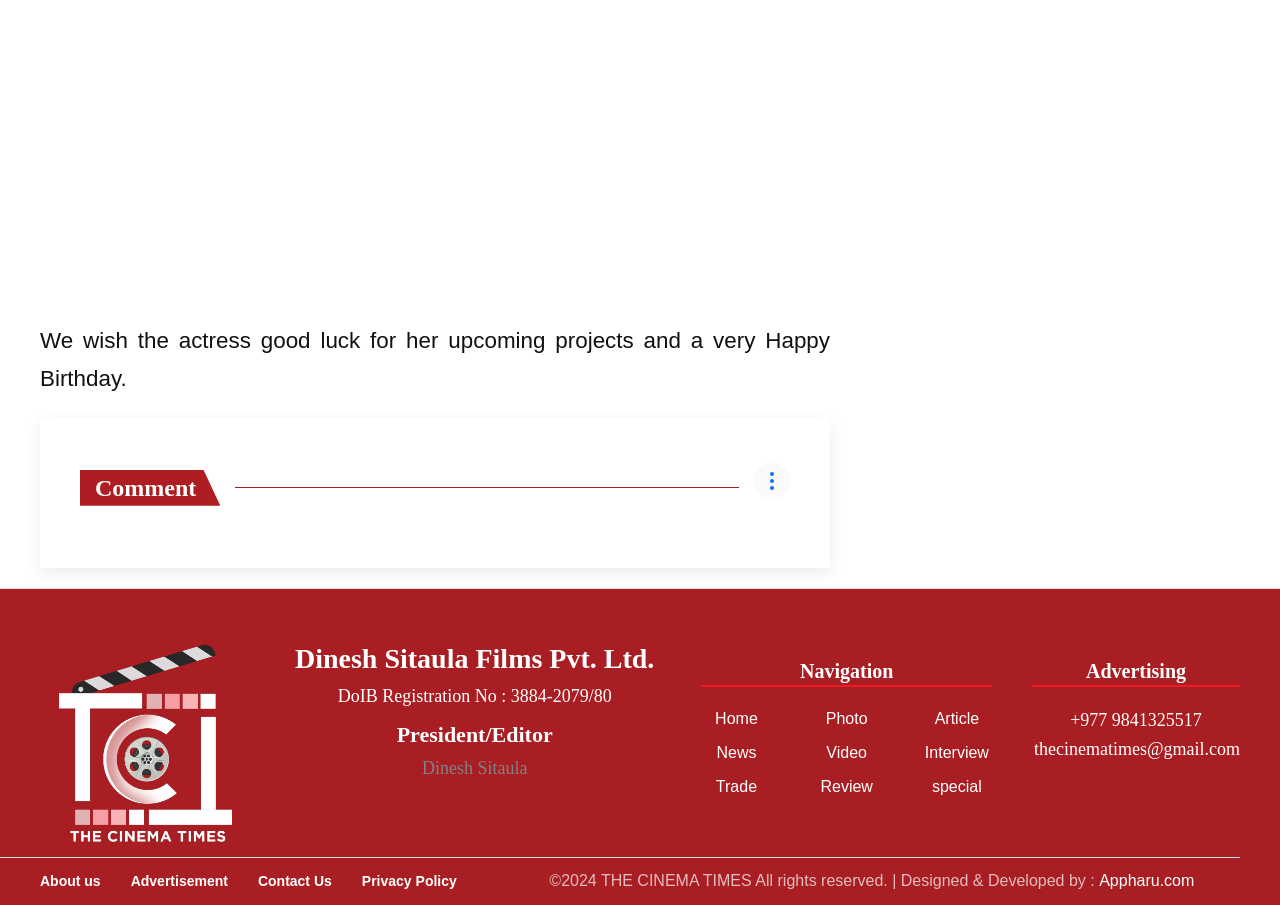Calculate the bounding box coordinates of the UI element given the description: "Article".

[0.73, 0.784, 0.765, 0.803]